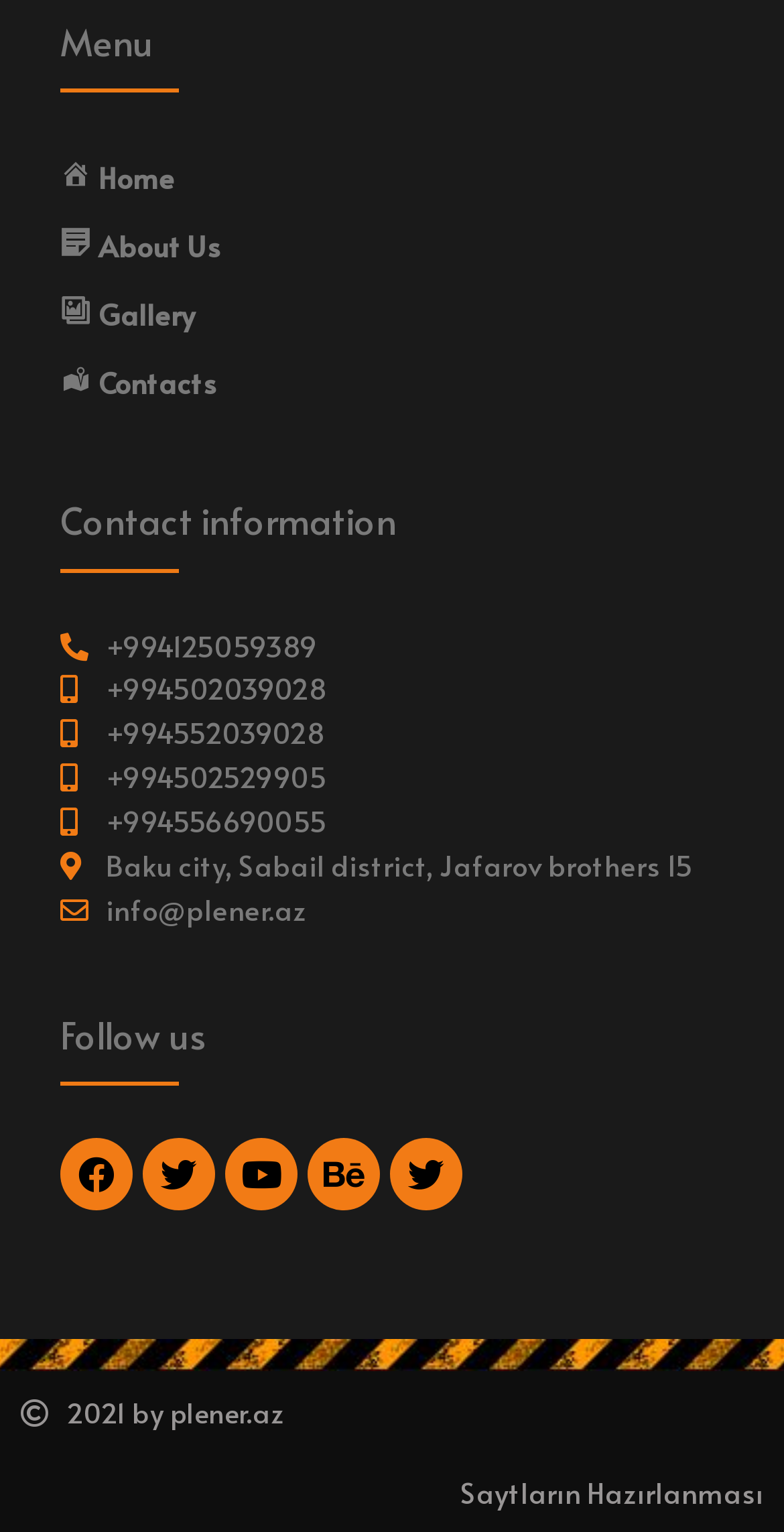Identify the bounding box of the UI element described as follows: "Twitter". Provide the coordinates as four float numbers in the range of 0 to 1 [left, top, right, bottom].

[0.182, 0.743, 0.274, 0.79]